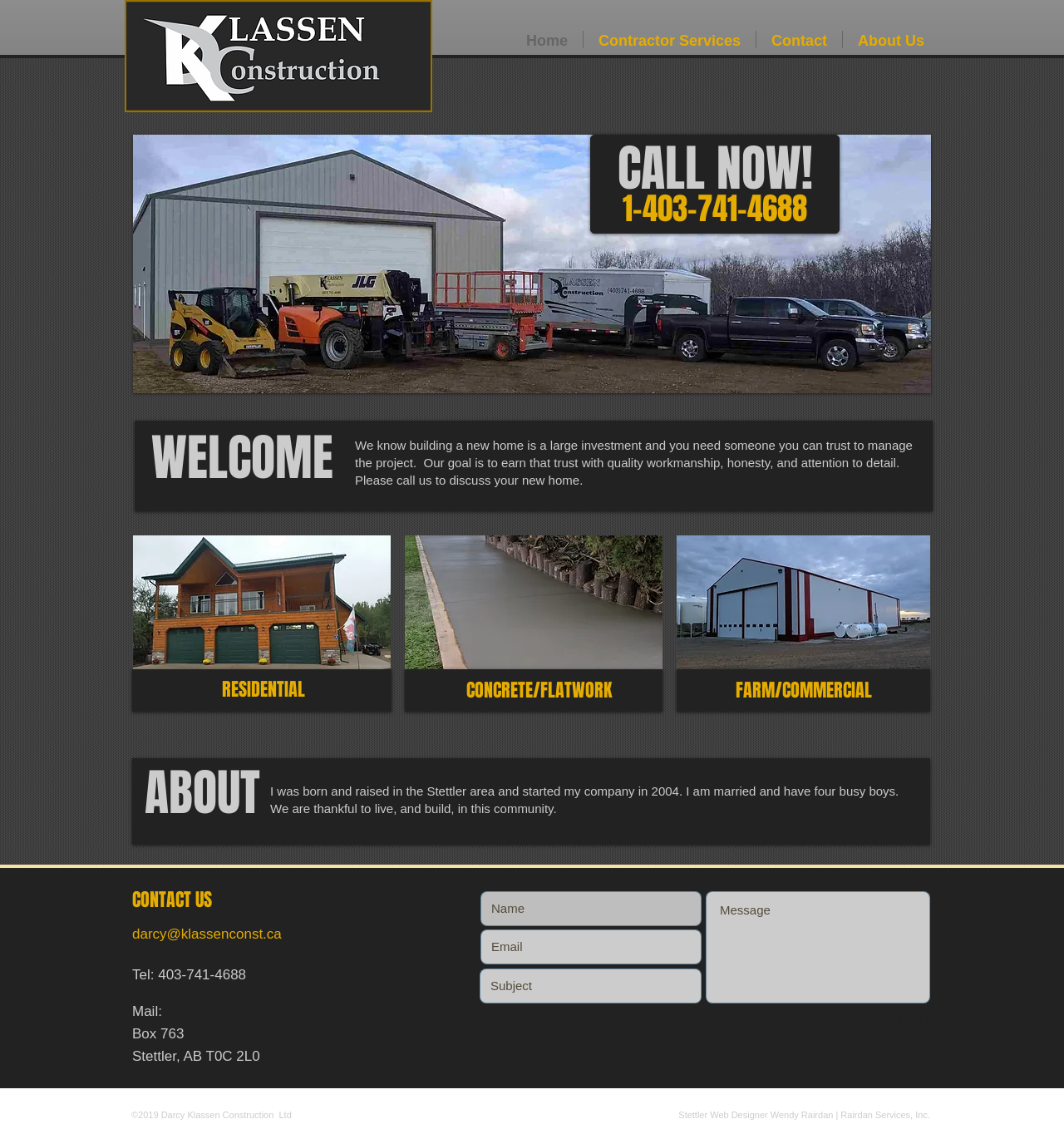Identify the bounding box coordinates of the region that needs to be clicked to carry out this instruction: "Click the 'RESIDENTIAL' link". Provide these coordinates as four float numbers ranging from 0 to 1, i.e., [left, top, right, bottom].

[0.209, 0.601, 0.287, 0.625]